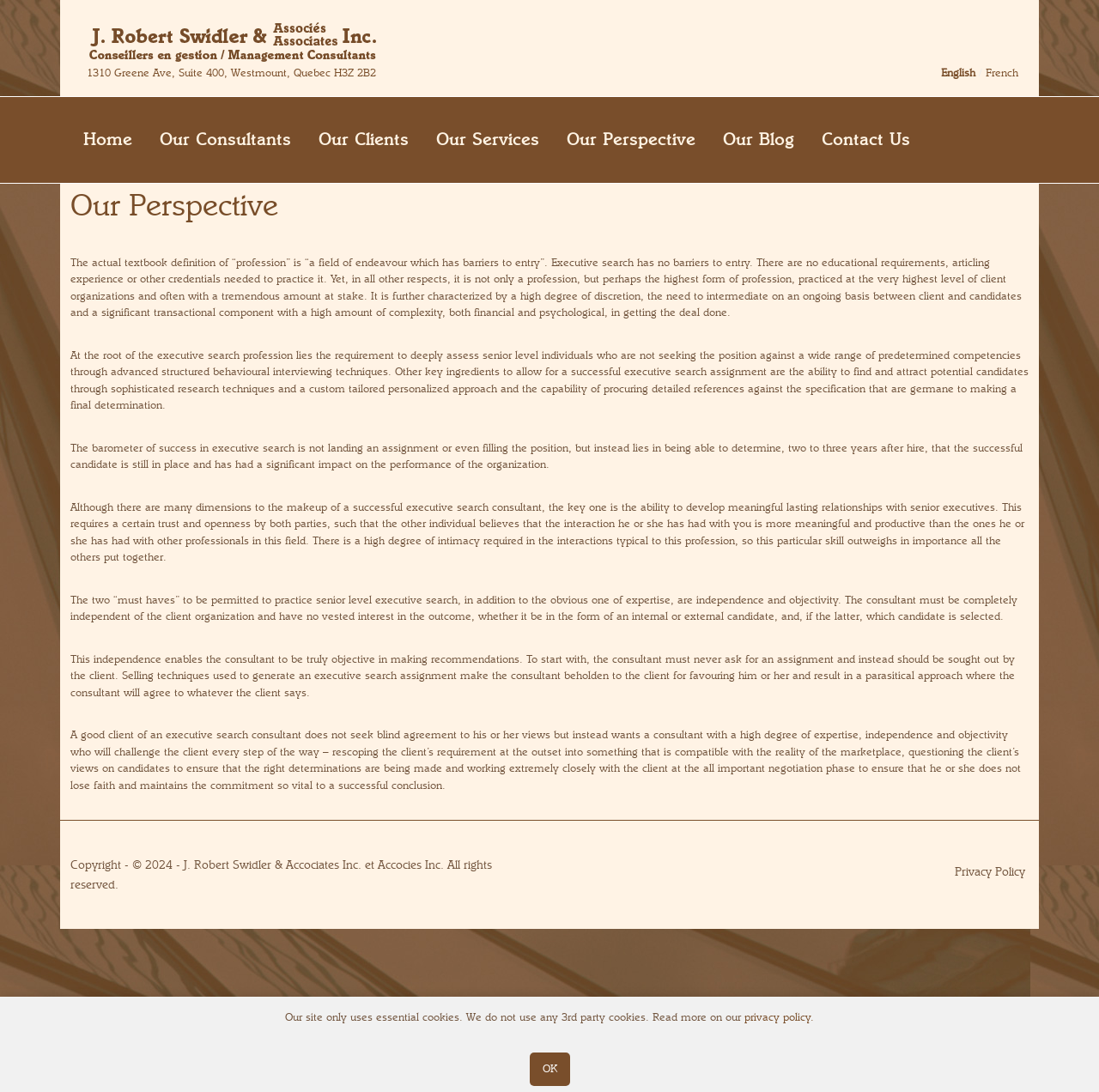Pinpoint the bounding box coordinates of the element you need to click to execute the following instruction: "Click the Contact Us link". The bounding box should be represented by four float numbers between 0 and 1, in the format [left, top, right, bottom].

[0.736, 0.088, 0.84, 0.167]